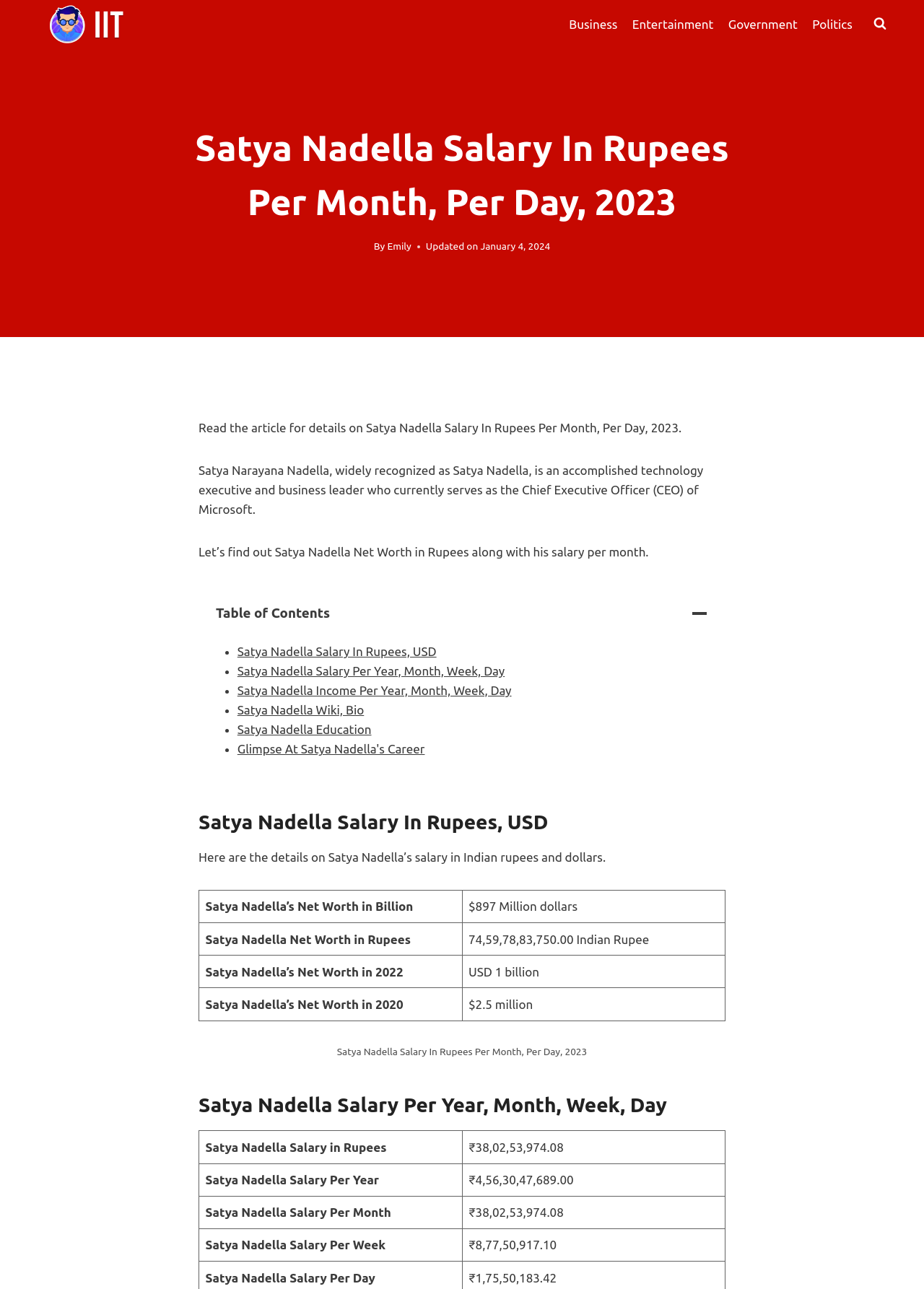What is Satya Nadella's net worth in billion?
Could you please answer the question thoroughly and with as much detail as possible?

The net worth of Satya Nadella is mentioned in the table under the heading 'Satya Nadella Salary In Rupees, USD'. The table shows that his net worth in billion is $897 Million.